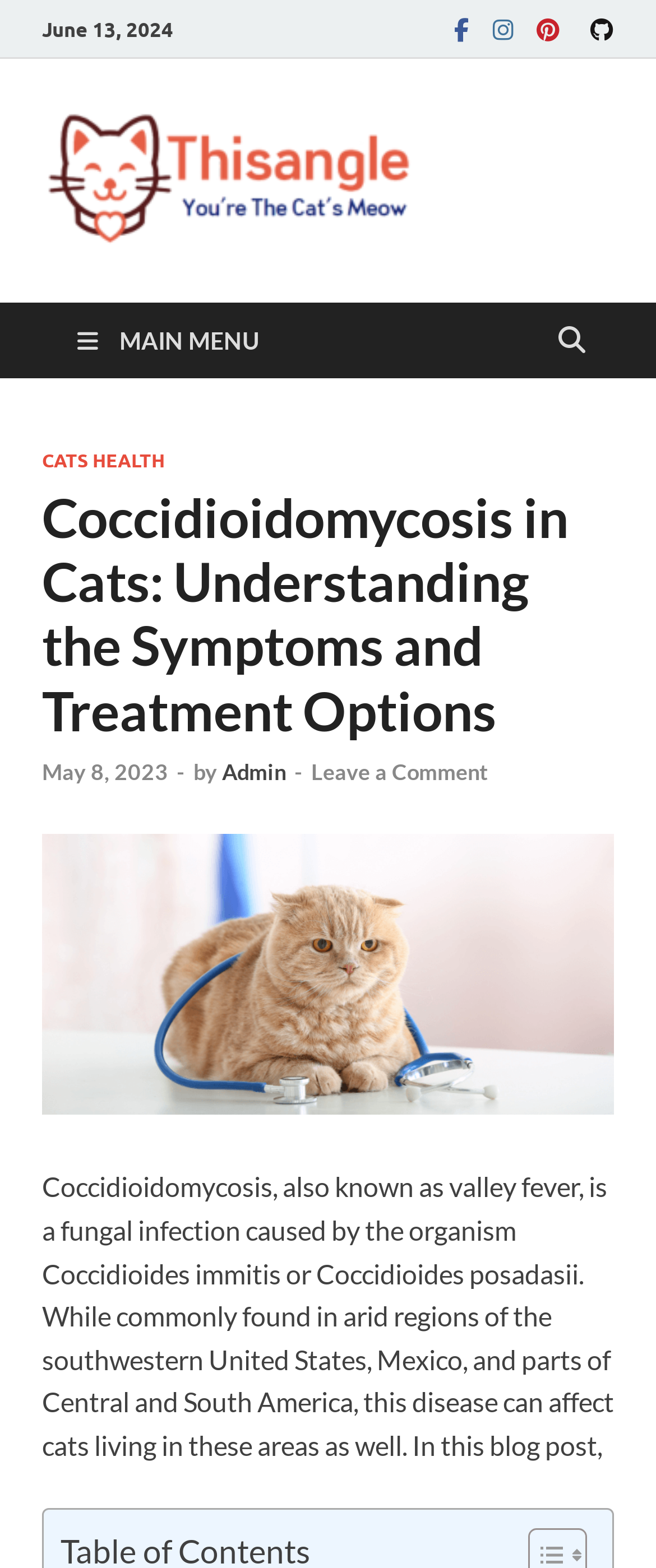Please specify the bounding box coordinates of the clickable region to carry out the following instruction: "Click the Facebook link". The coordinates should be four float numbers between 0 and 1, in the format [left, top, right, bottom].

[0.679, 0.009, 0.728, 0.028]